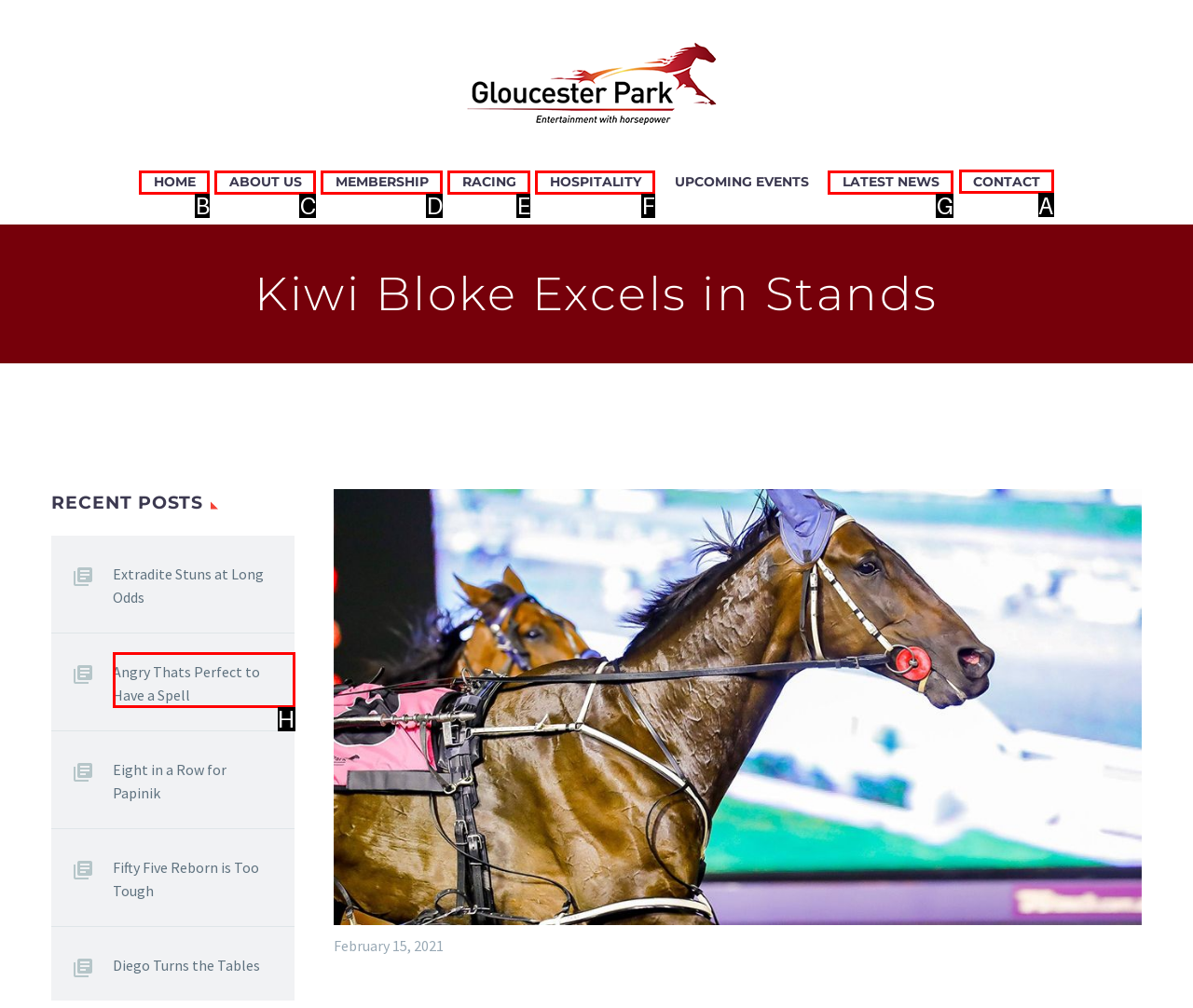Identify the letter of the option that should be selected to accomplish the following task: contact us. Provide the letter directly.

A